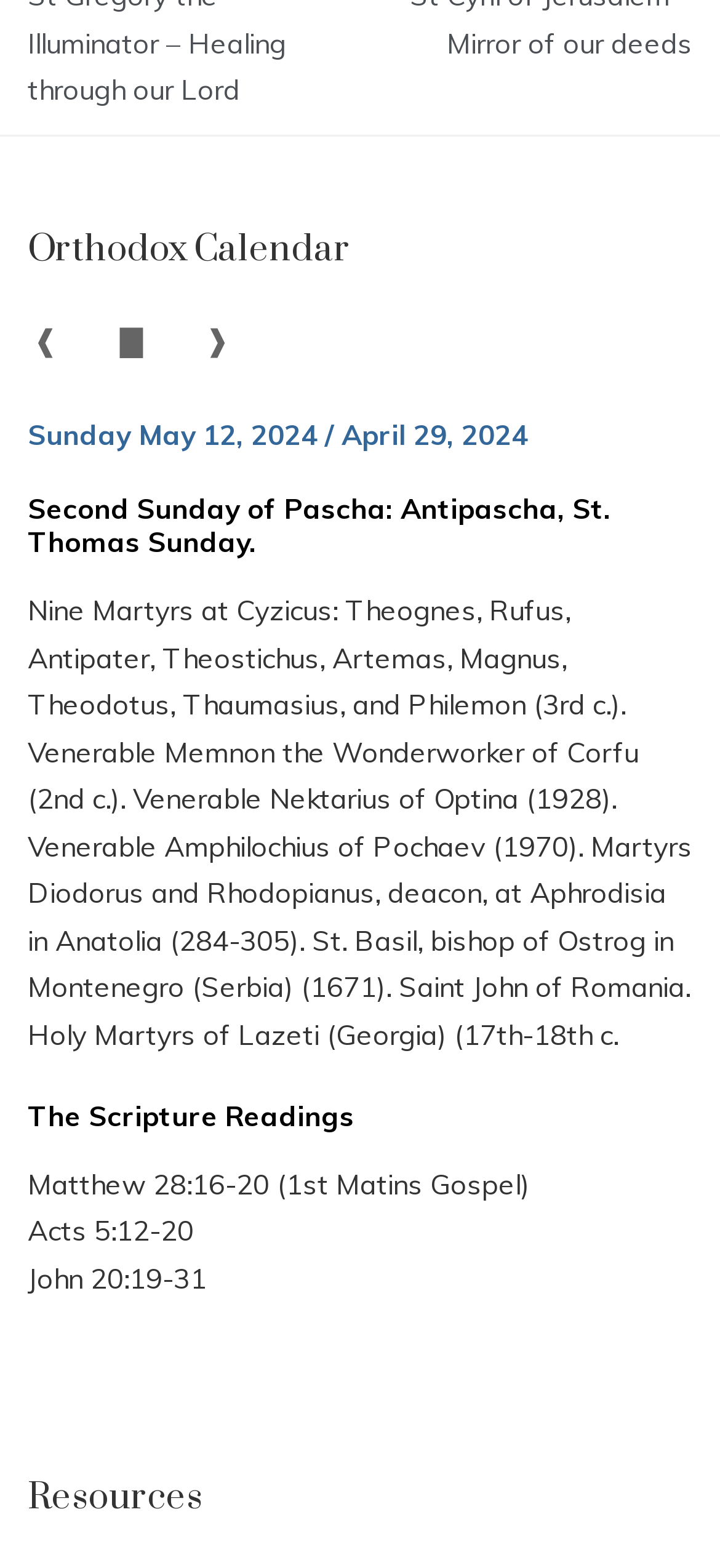Provide the bounding box coordinates of the section that needs to be clicked to accomplish the following instruction: "Click the 'Theognes' link."

[0.479, 0.378, 0.662, 0.401]